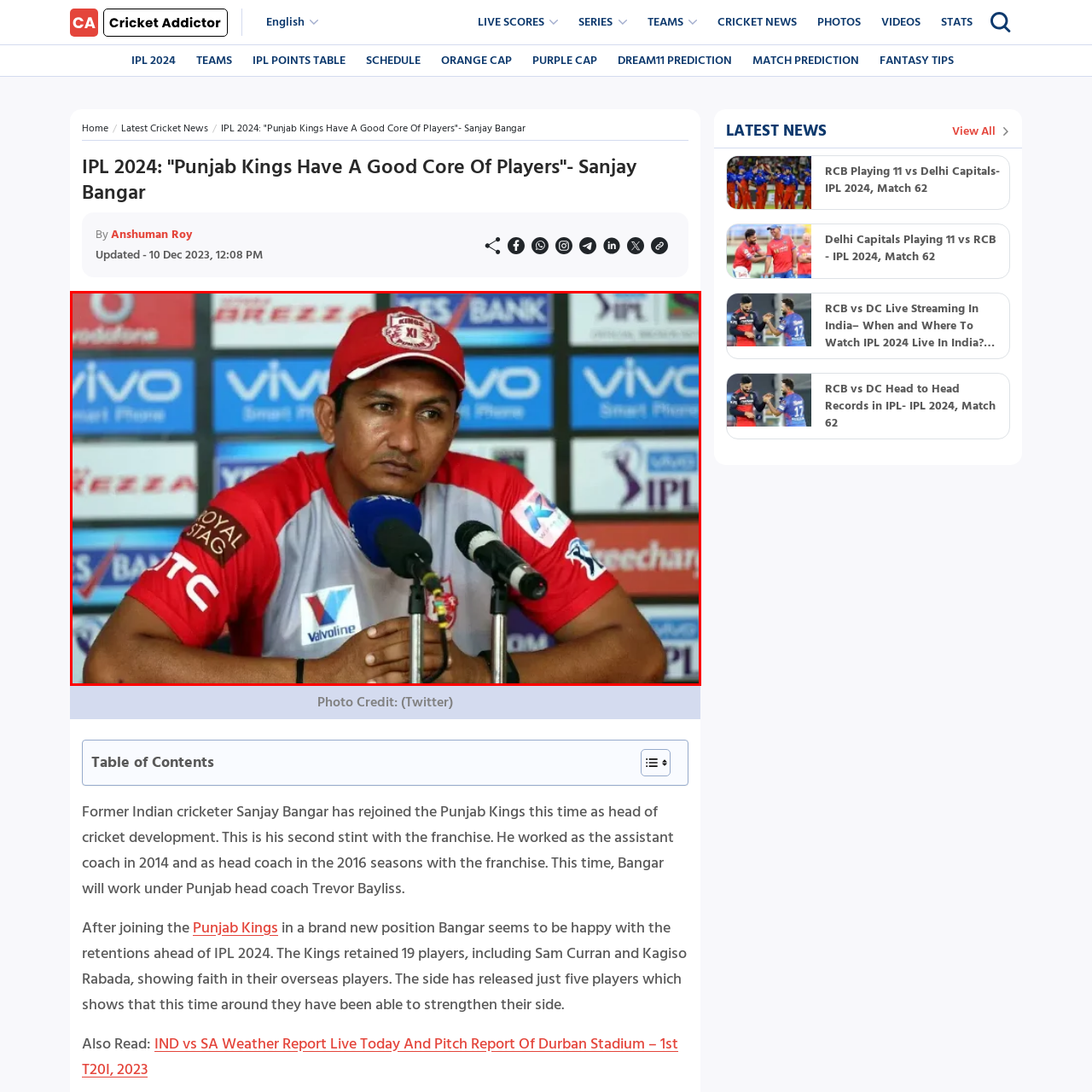Inspect the section within the red border, What is the logo on Sanjay Bangar's cap? Provide a one-word or one-phrase answer.

Punjab Kings emblem